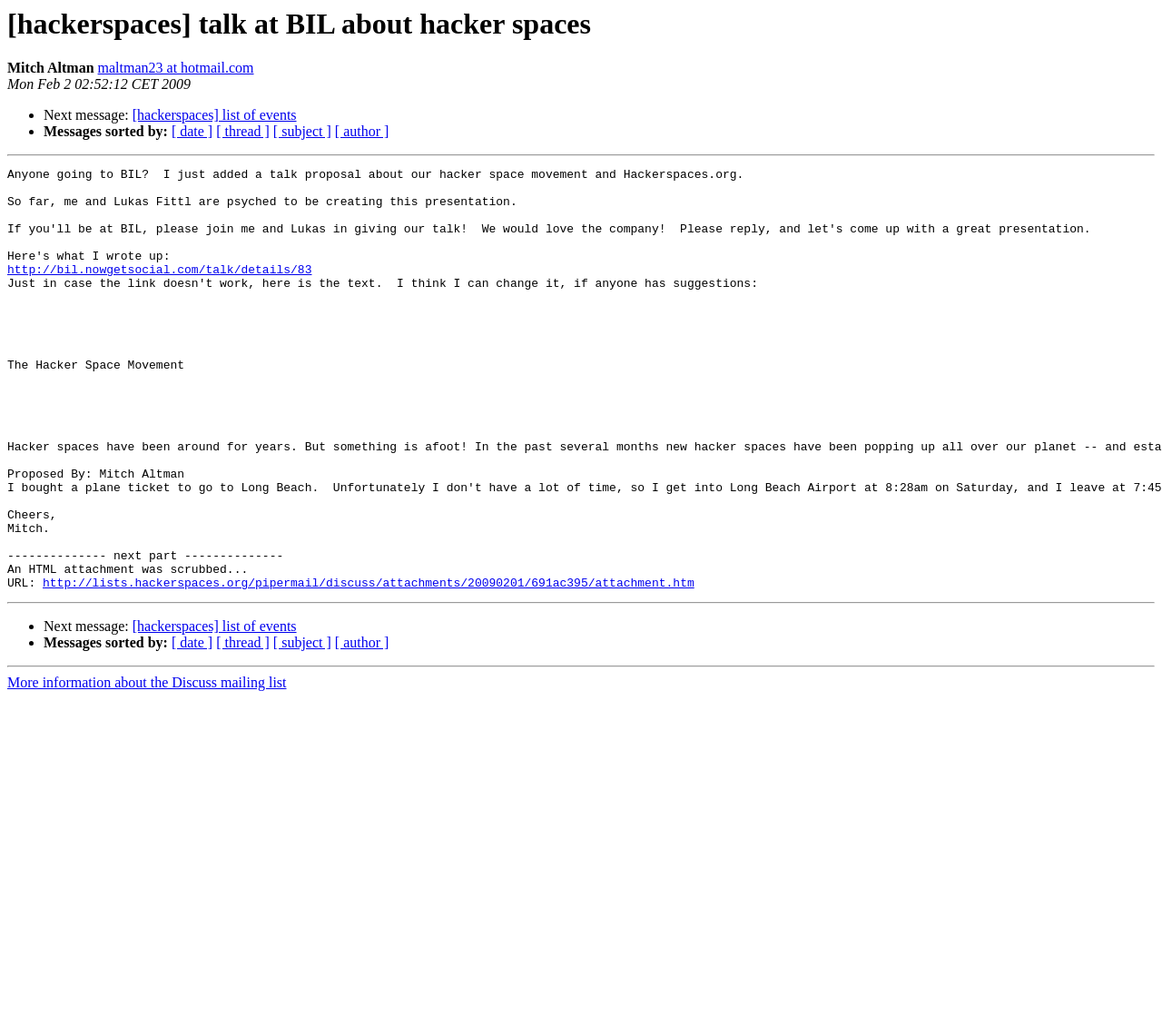Indicate the bounding box coordinates of the clickable region to achieve the following instruction: "Click the 'Next Post →' link."

None